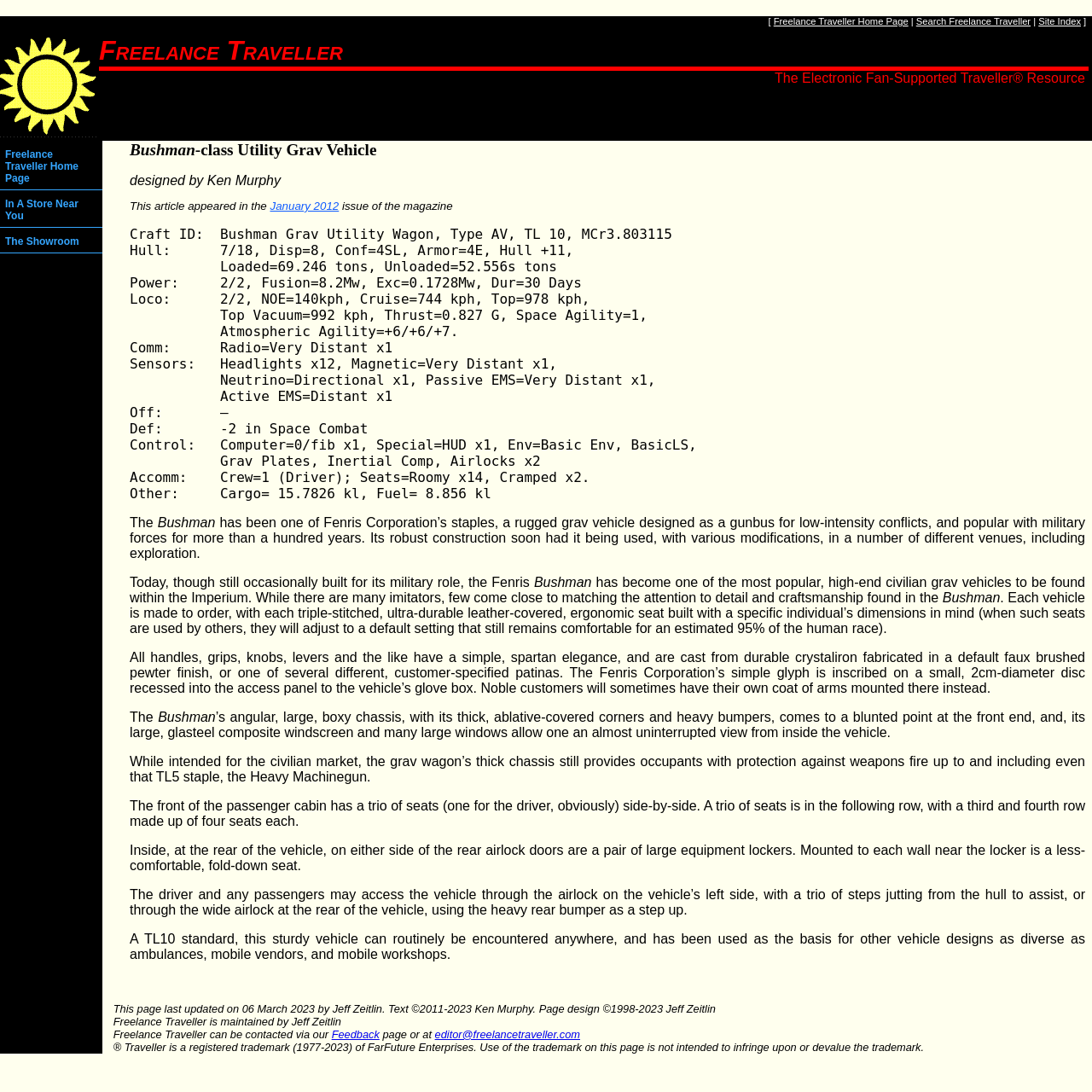Please identify the bounding box coordinates of the area I need to click to accomplish the following instruction: "View January 2012 issue of the magazine".

[0.247, 0.183, 0.31, 0.194]